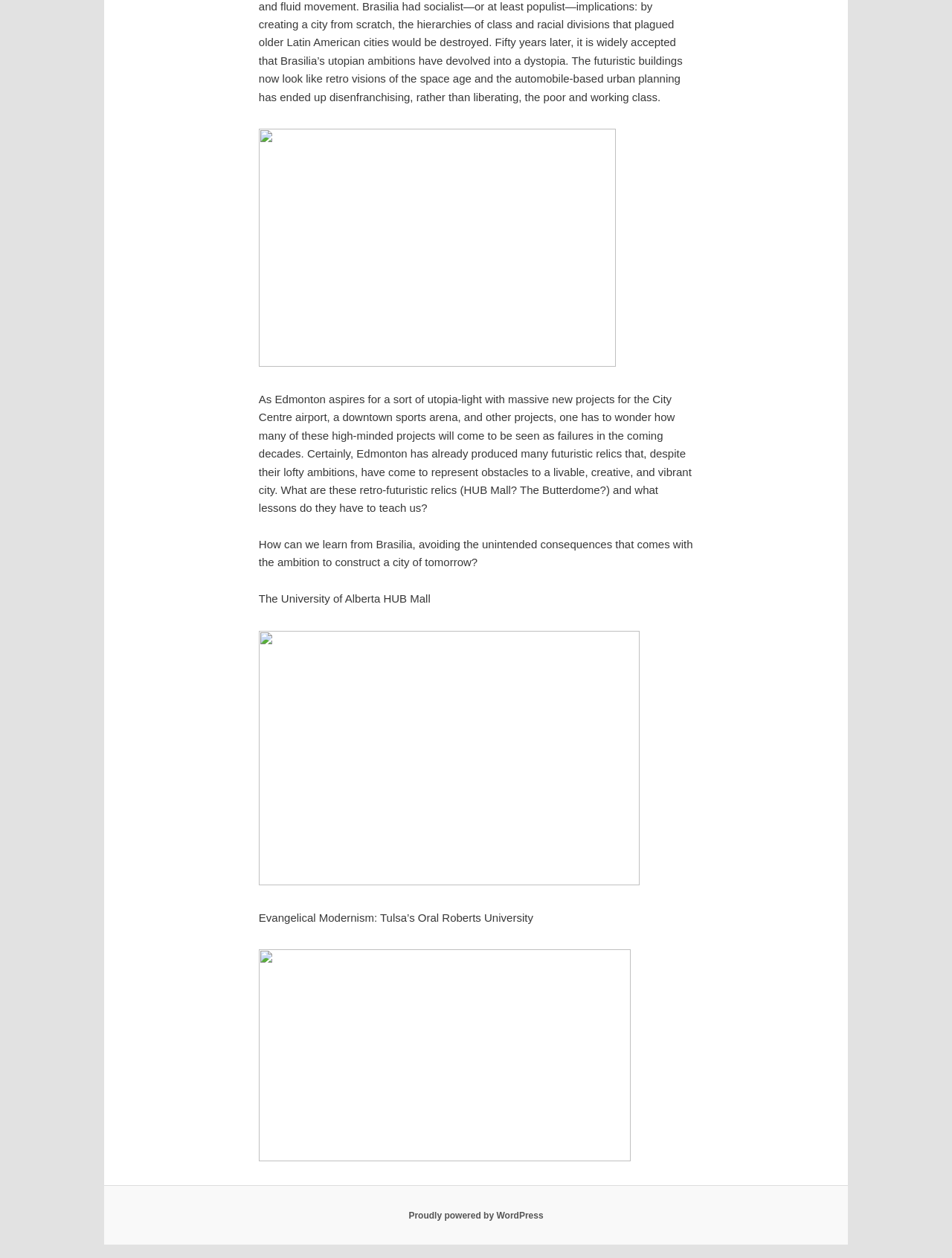What is the name of the city mentioned as an example?
Please interpret the details in the image and answer the question thoroughly.

The StaticText element with the text 'Evangelical Modernism: Tulsa’s Oral Roberts University' suggests that Tulsa is a city mentioned as an example in the article.